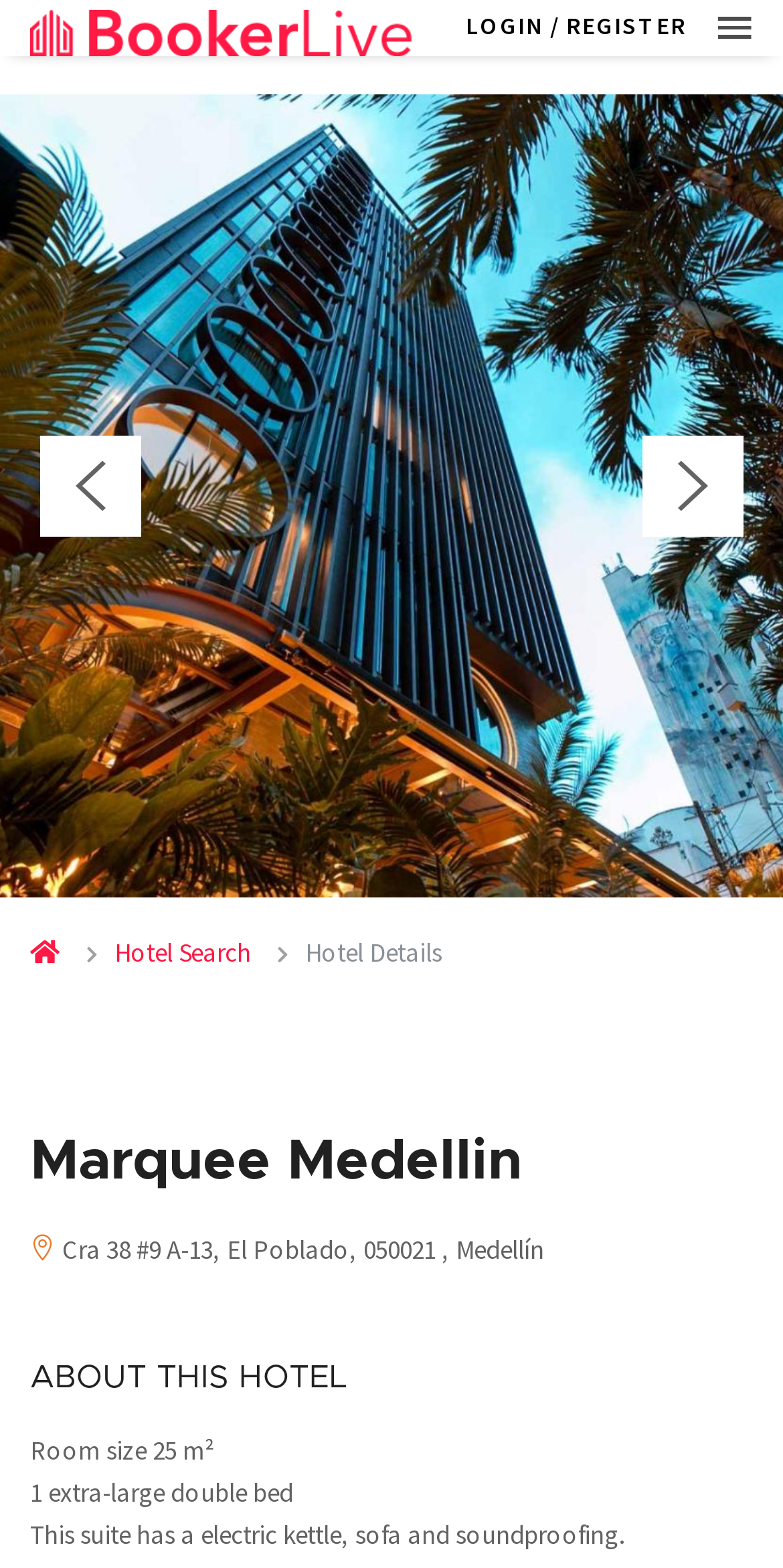What is the purpose of the soundproofing in the room?
Please provide a comprehensive answer based on the contents of the image.

The webpage mentions that the room has soundproofing, but it does not specify the purpose of the soundproofing. It can be inferred that it is likely for noise reduction or privacy, but the exact purpose is not stated.